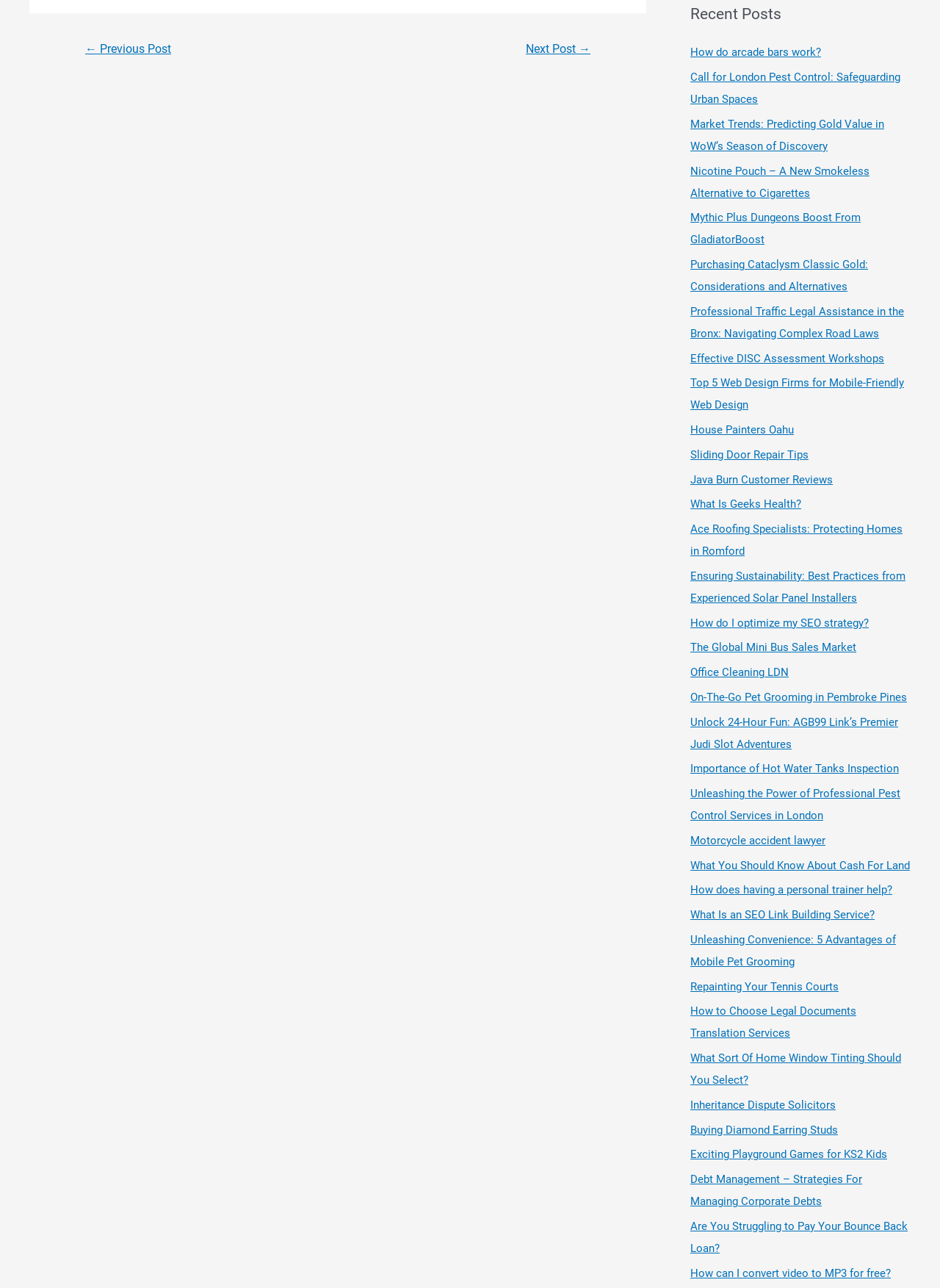Please mark the bounding box coordinates of the area that should be clicked to carry out the instruction: "Learn about Nicotine Pouch – A New Smokeless Alternative to Cigarettes".

[0.734, 0.128, 0.925, 0.155]